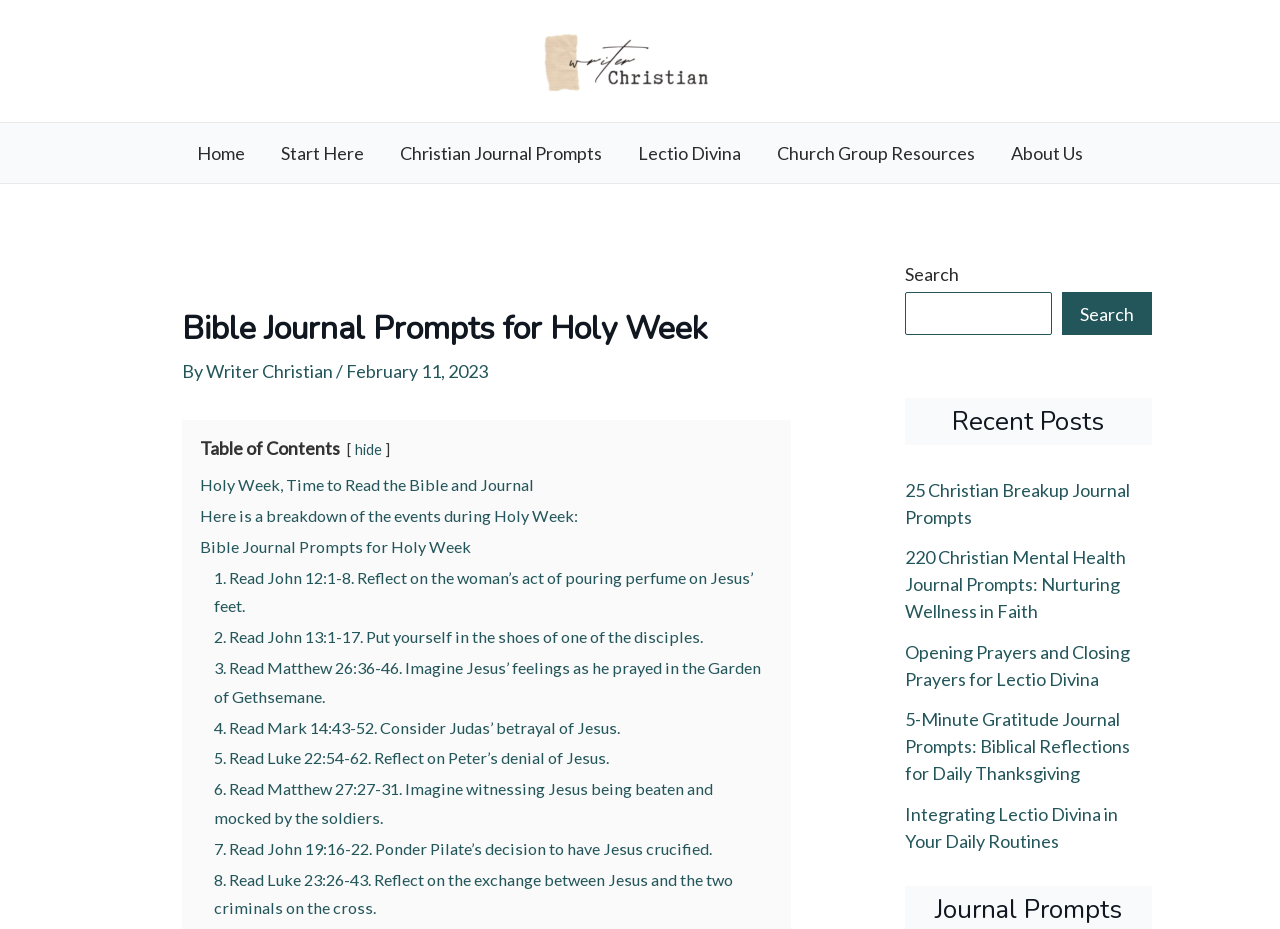Give a one-word or short phrase answer to the question: 
What is the navigation menu item that comes after 'Start Here'?

Christian Journal Prompts